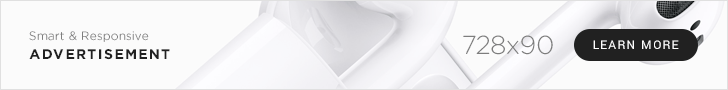What is highlighted in the text 'Smart & Responsive'?
Refer to the image and provide a one-word or short phrase answer.

Innovative features